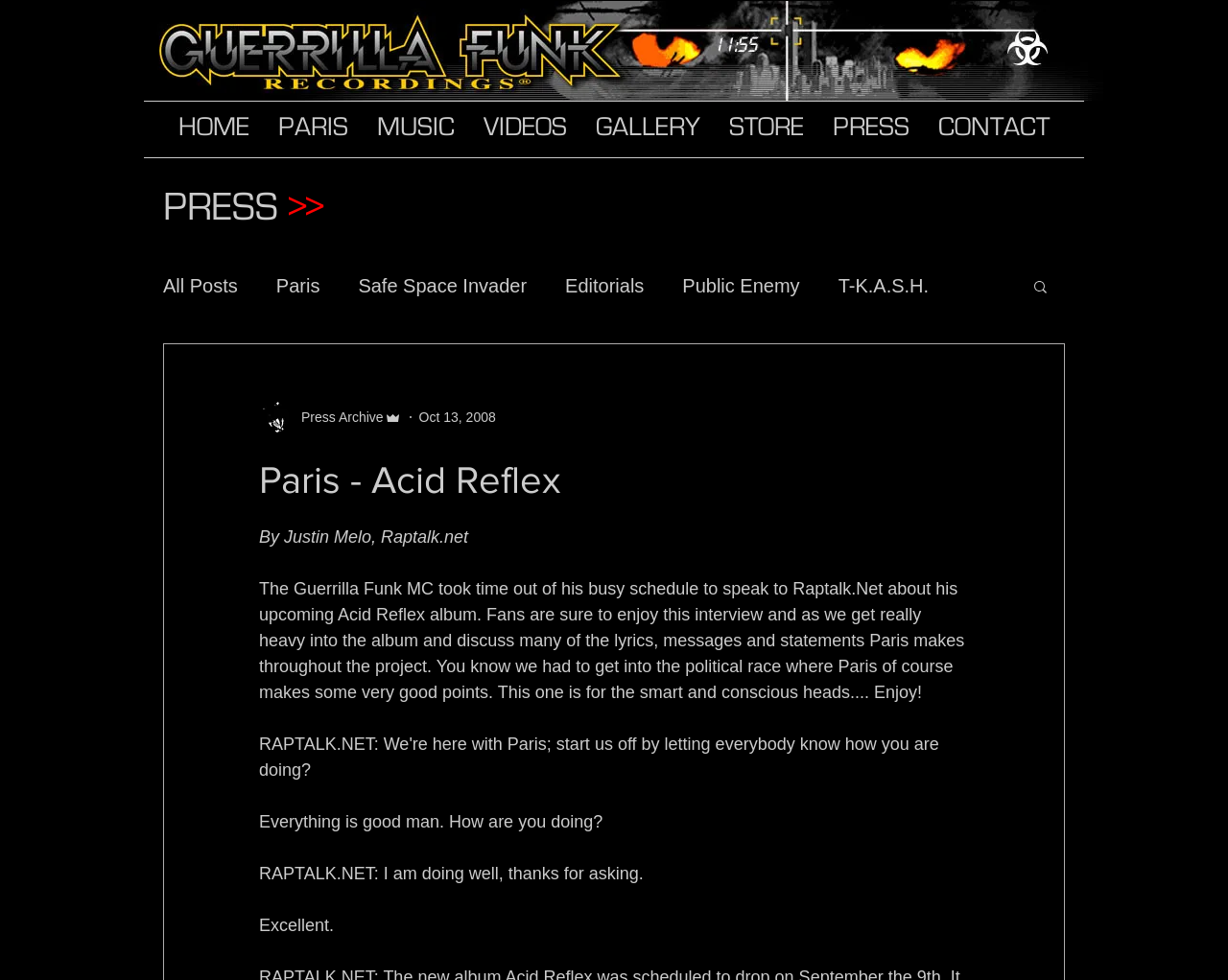Given the element description Sonic Jihad, predict the bounding box coordinates for the UI element in the webpage screenshot. The format should be (top-left x, top-left y, bottom-right x, bottom-right y), and the values should be between 0 and 1.

[0.497, 0.437, 0.577, 0.459]